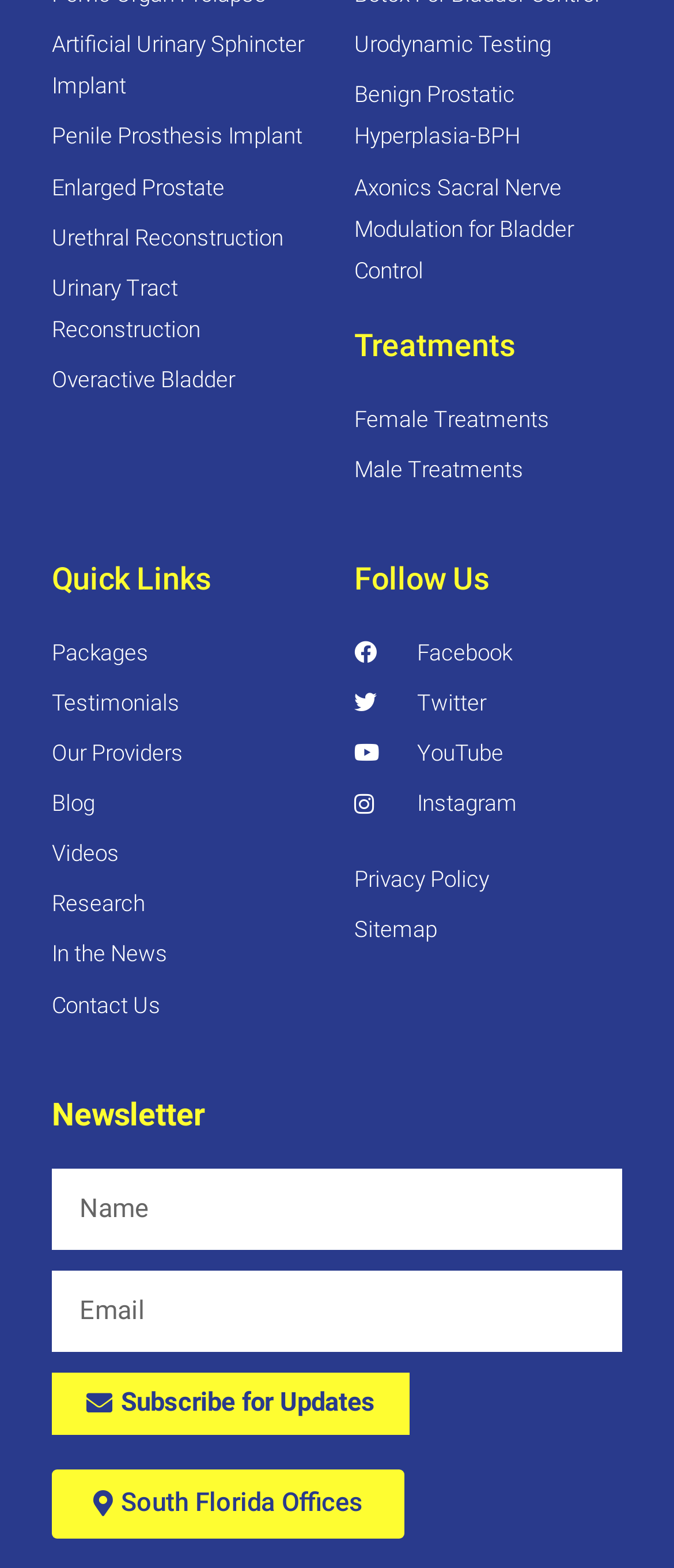Please find the bounding box coordinates of the element that you should click to achieve the following instruction: "Check out Urodynamic Testing". The coordinates should be presented as four float numbers between 0 and 1: [left, top, right, bottom].

[0.526, 0.016, 0.923, 0.042]